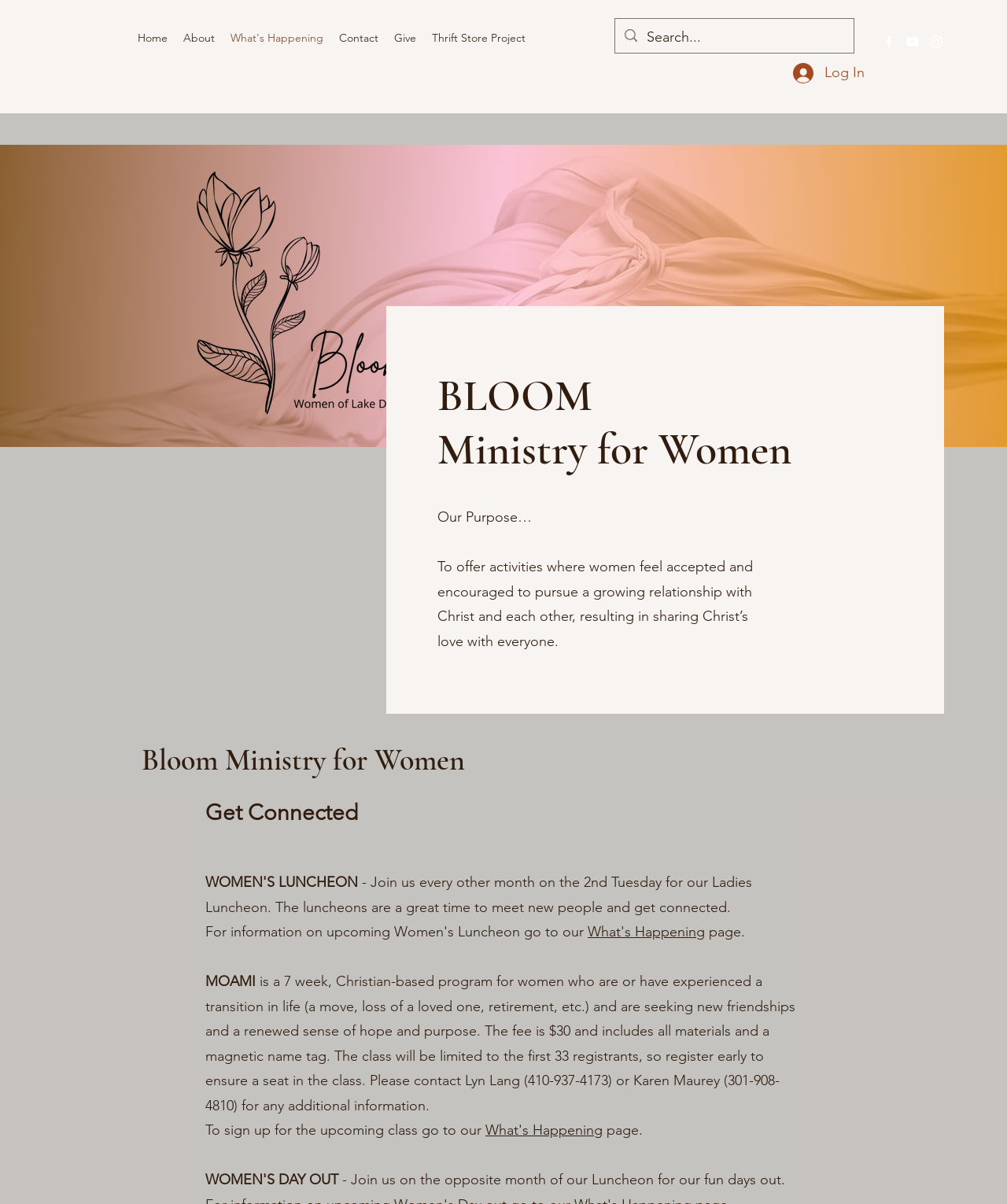Provide a one-word or one-phrase answer to the question:
What is the name of the ministry for women?

BLOOM Ministry for Women